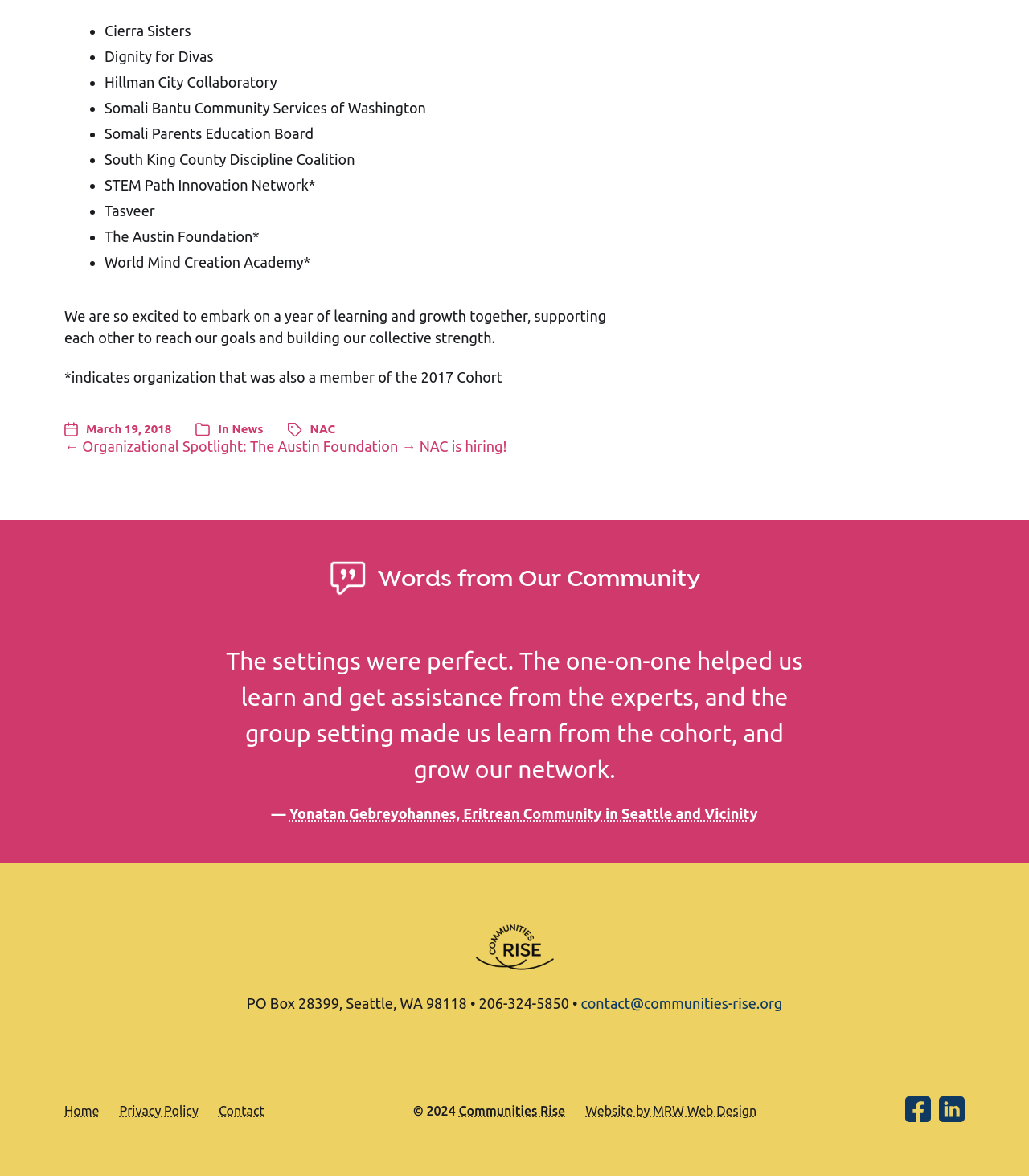Determine the bounding box coordinates of the clickable region to follow the instruction: "Contact via 'contact@communities-rise.org'".

[0.565, 0.846, 0.76, 0.86]